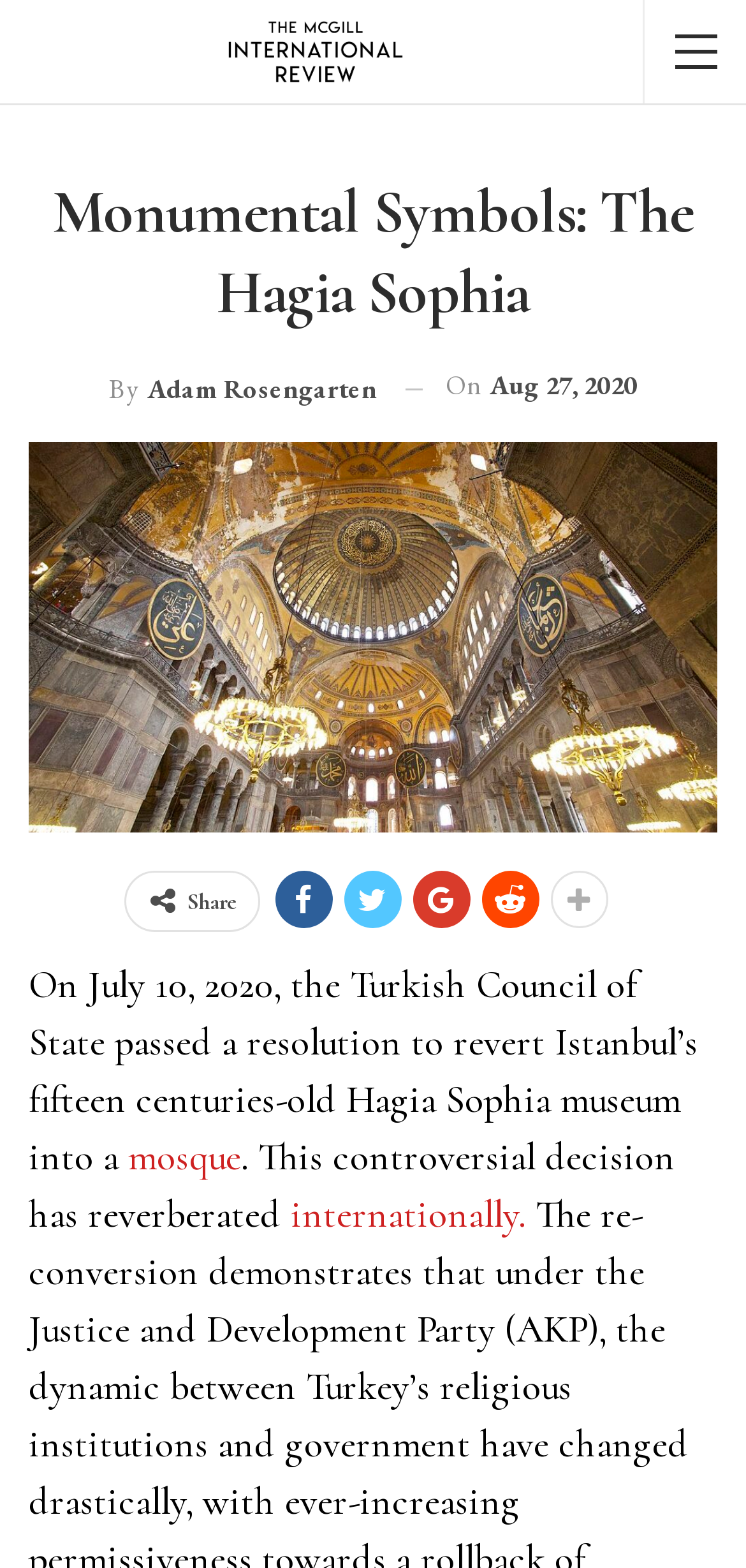Find the bounding box coordinates for the HTML element specified by: "mosque".

[0.172, 0.724, 0.323, 0.753]